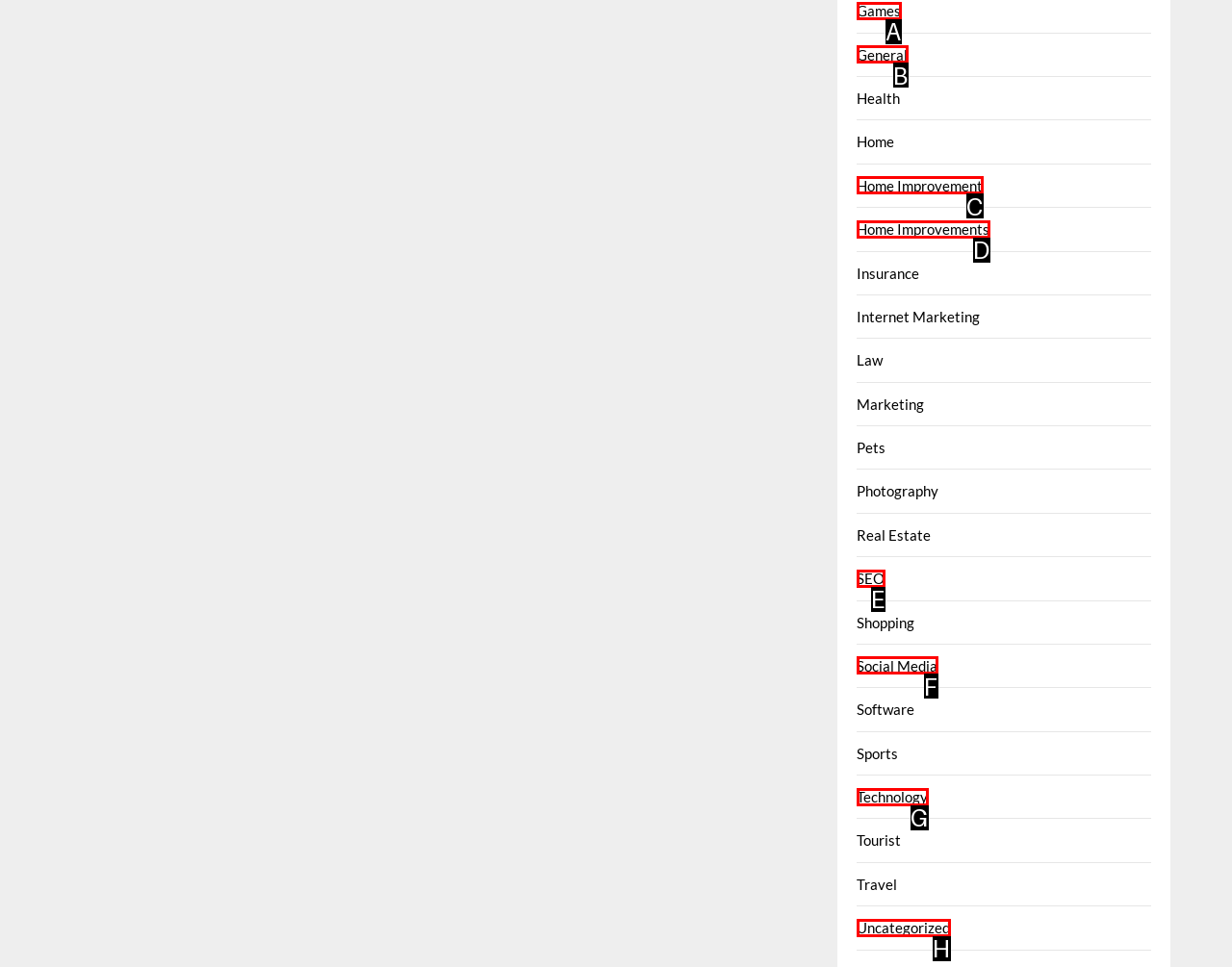Point out the option that best suits the description: Social Media
Indicate your answer with the letter of the selected choice.

F